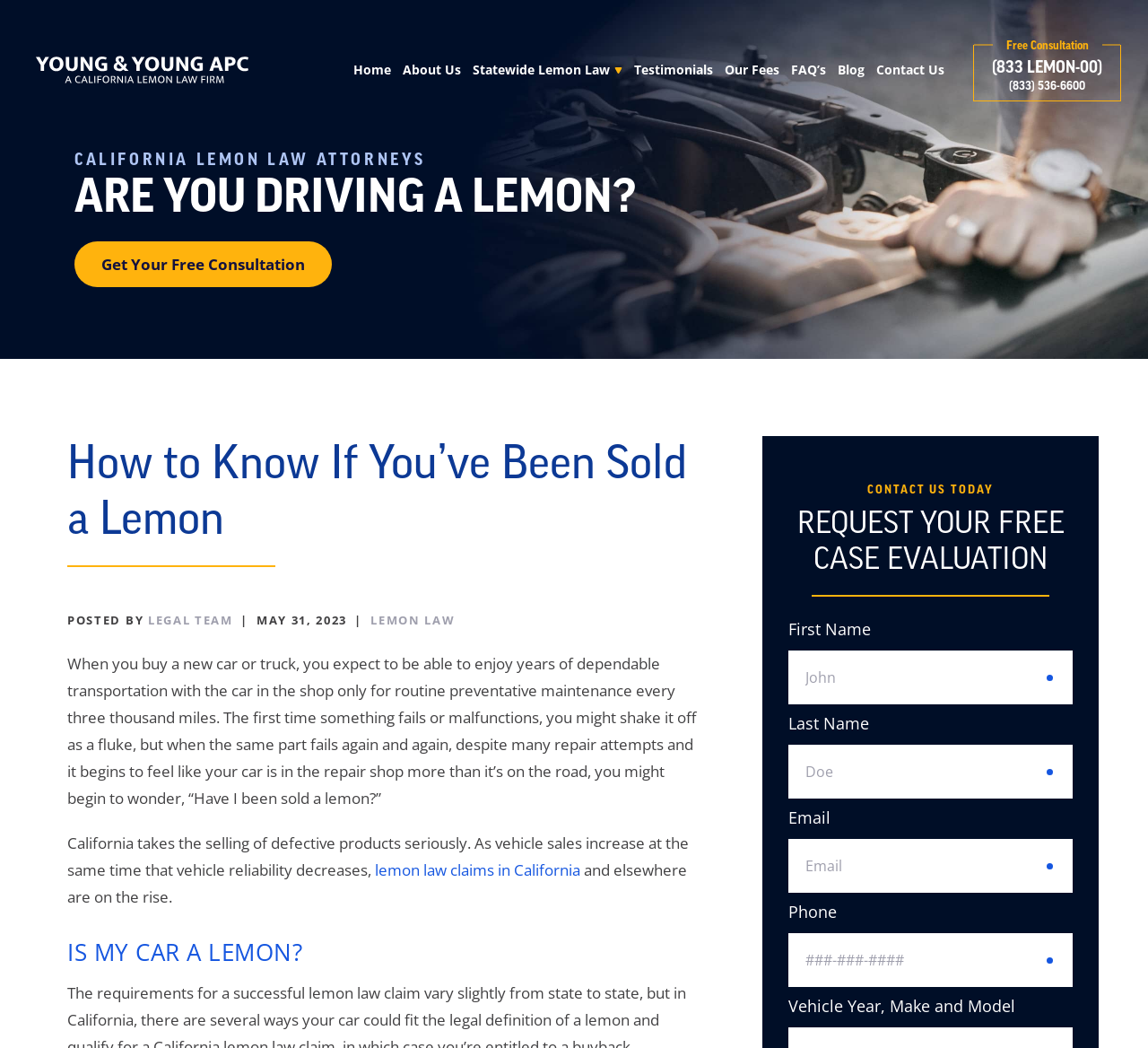Find the primary header on the webpage and provide its text.

How to Know If You’ve Been Sold a Lemon